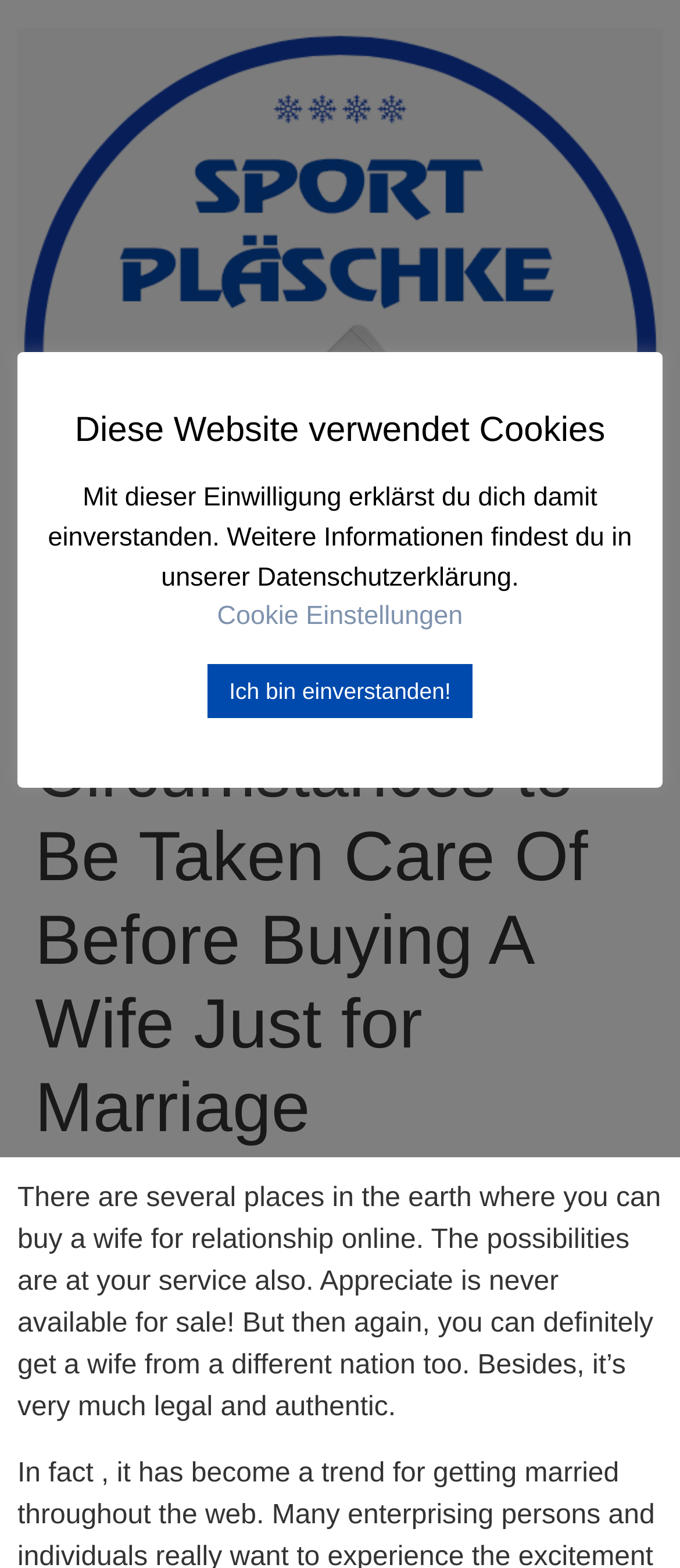Identify the bounding box for the described UI element. Provide the coordinates in (top-left x, top-left y, bottom-right x, bottom-right y) format with values ranging from 0 to 1: alt="Sport Pläschke"

[0.026, 0.018, 0.974, 0.44]